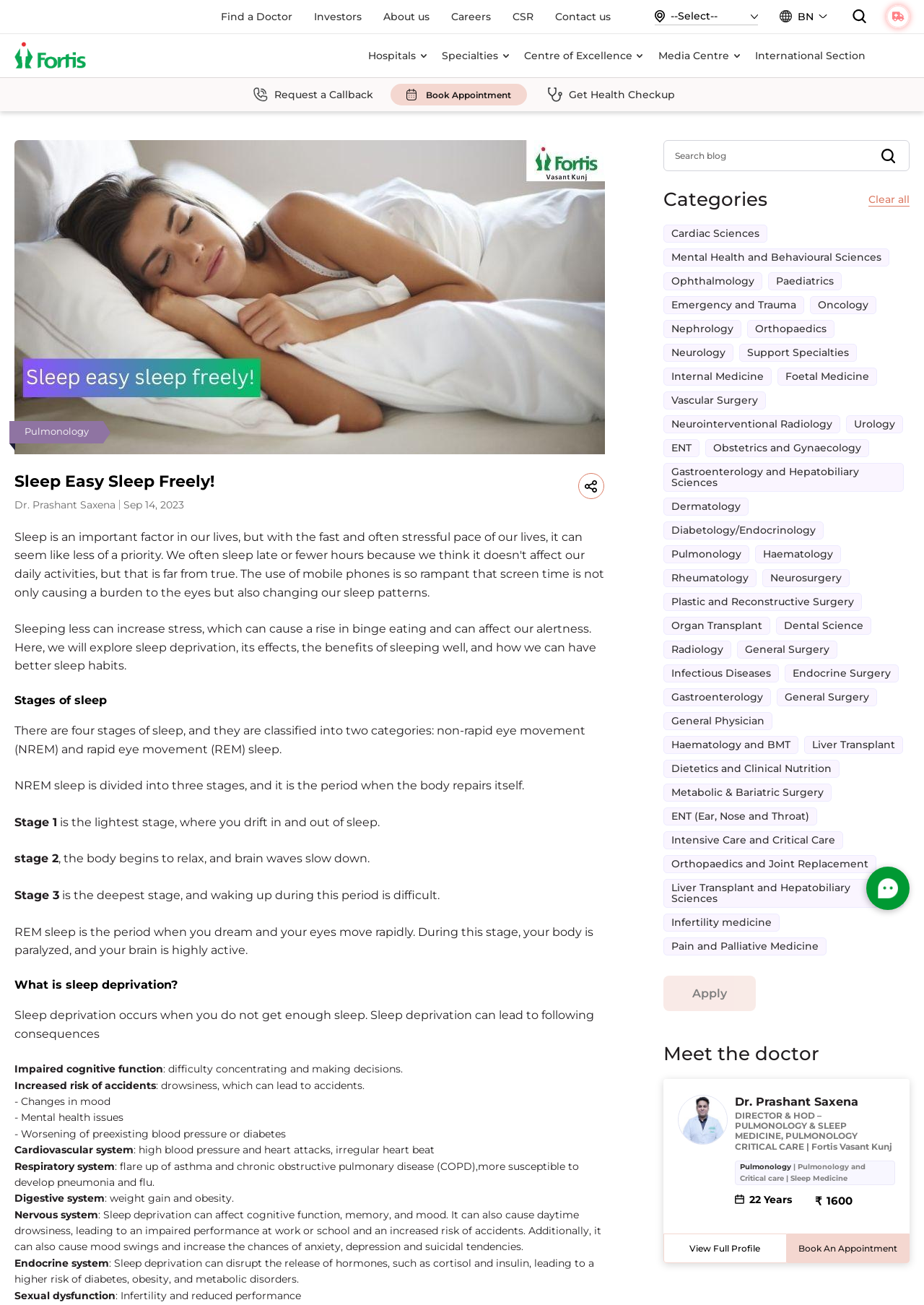Answer succinctly with a single word or phrase:
What is the name of the hospital?

Fortis Healthcare